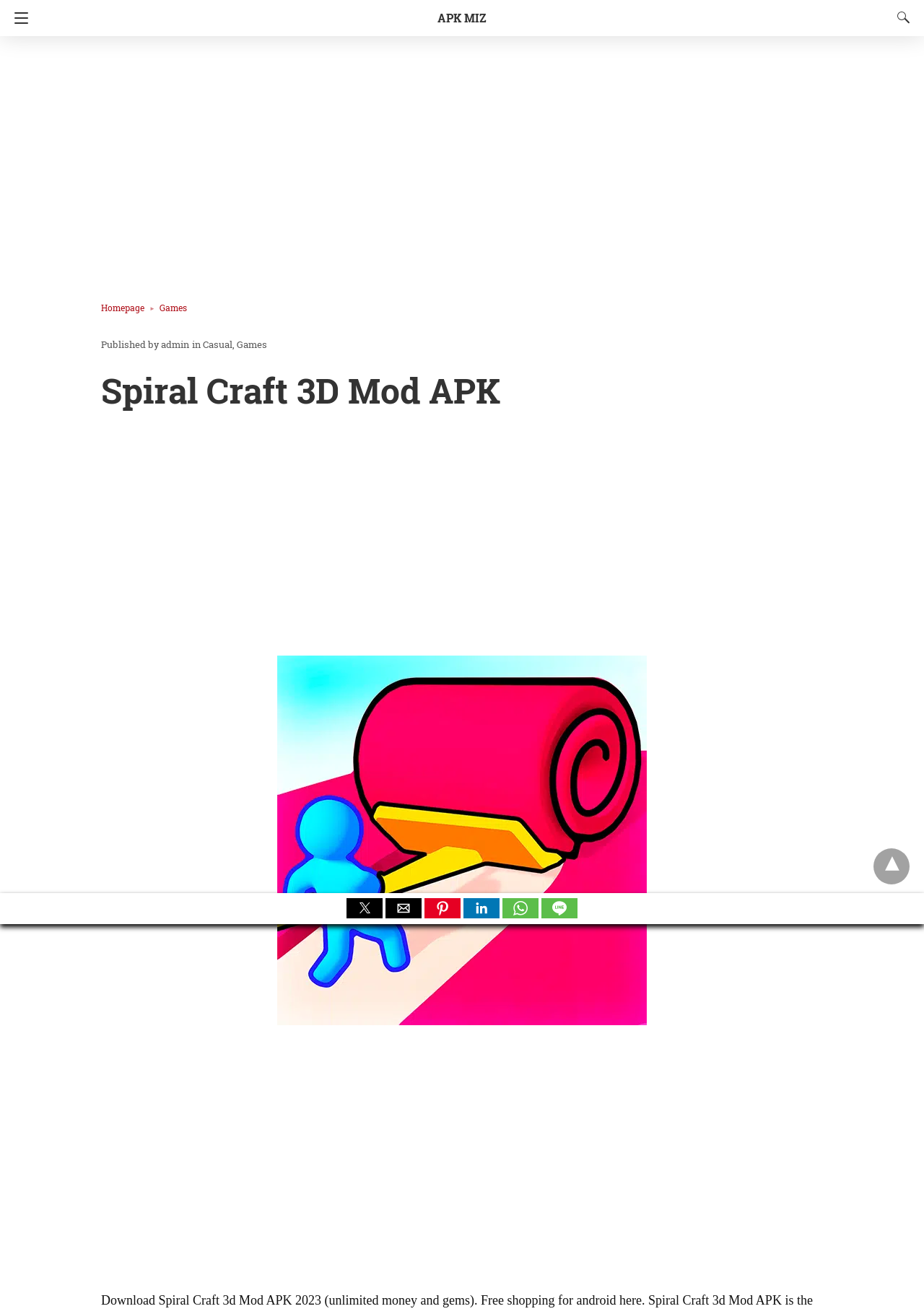Is there a search button on the page? Using the information from the screenshot, answer with a single word or phrase.

Yes